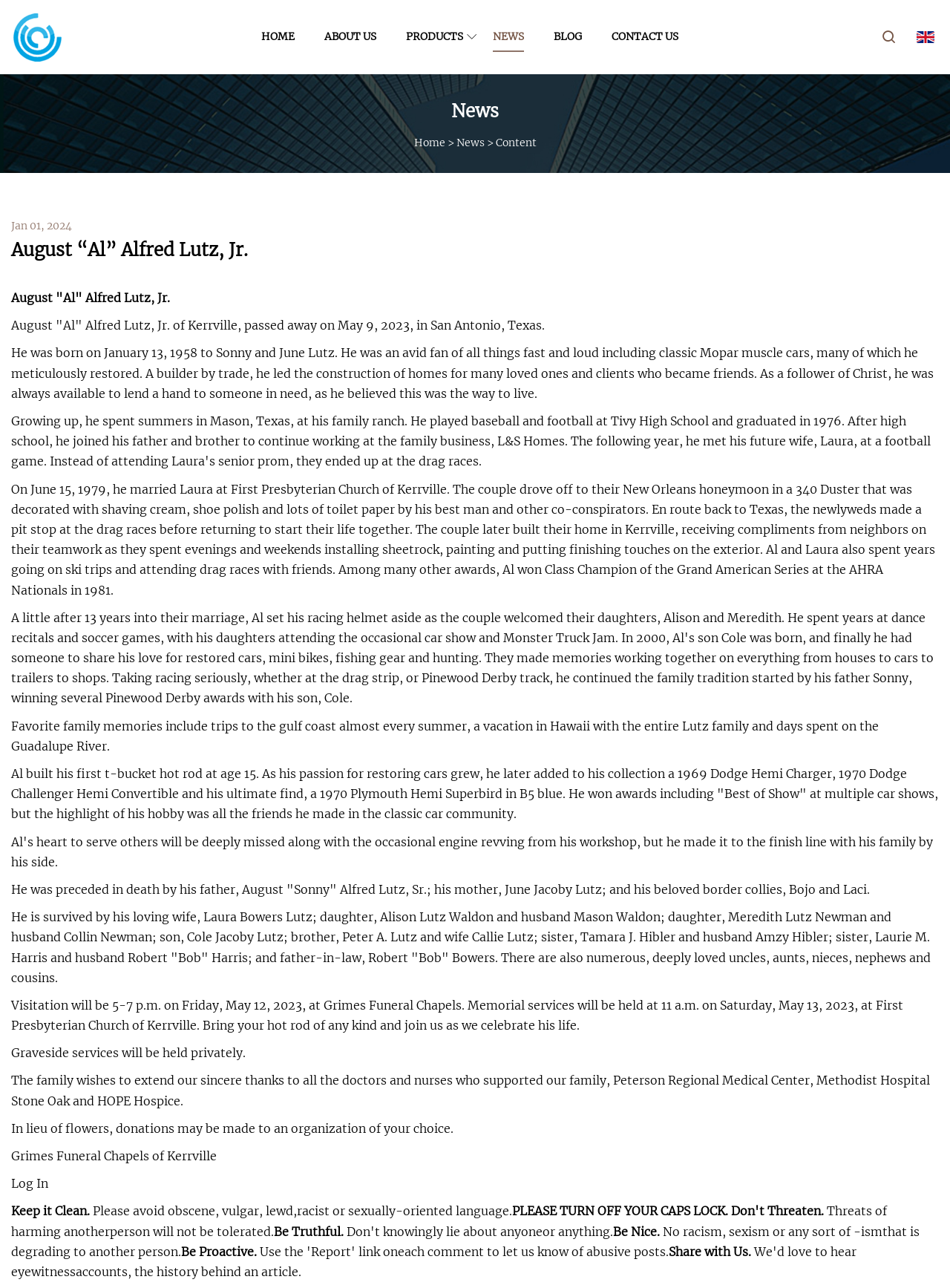What is the name of Al's wife?
Please provide a single word or phrase answer based on the image.

Laura Bowers Lutz